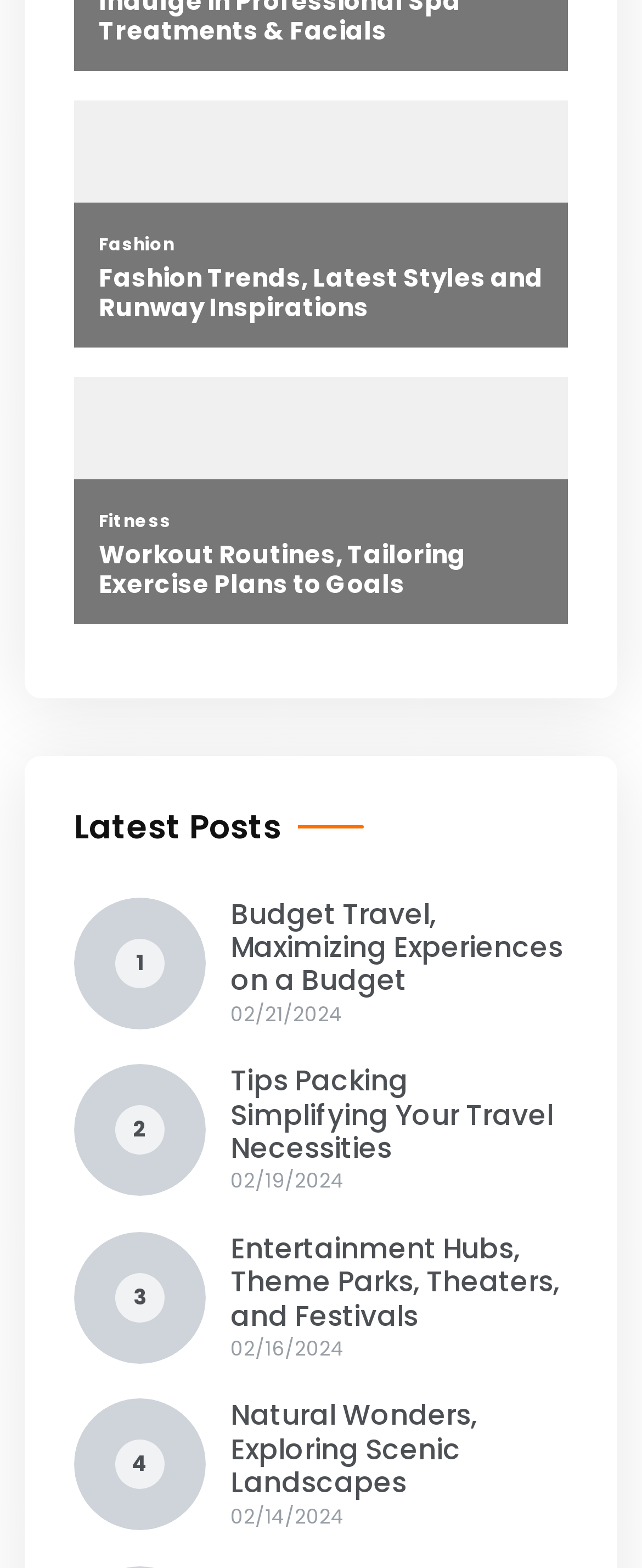Please determine the bounding box coordinates of the element's region to click for the following instruction: "Explore Natural Wonders".

[0.115, 0.892, 0.321, 0.976]